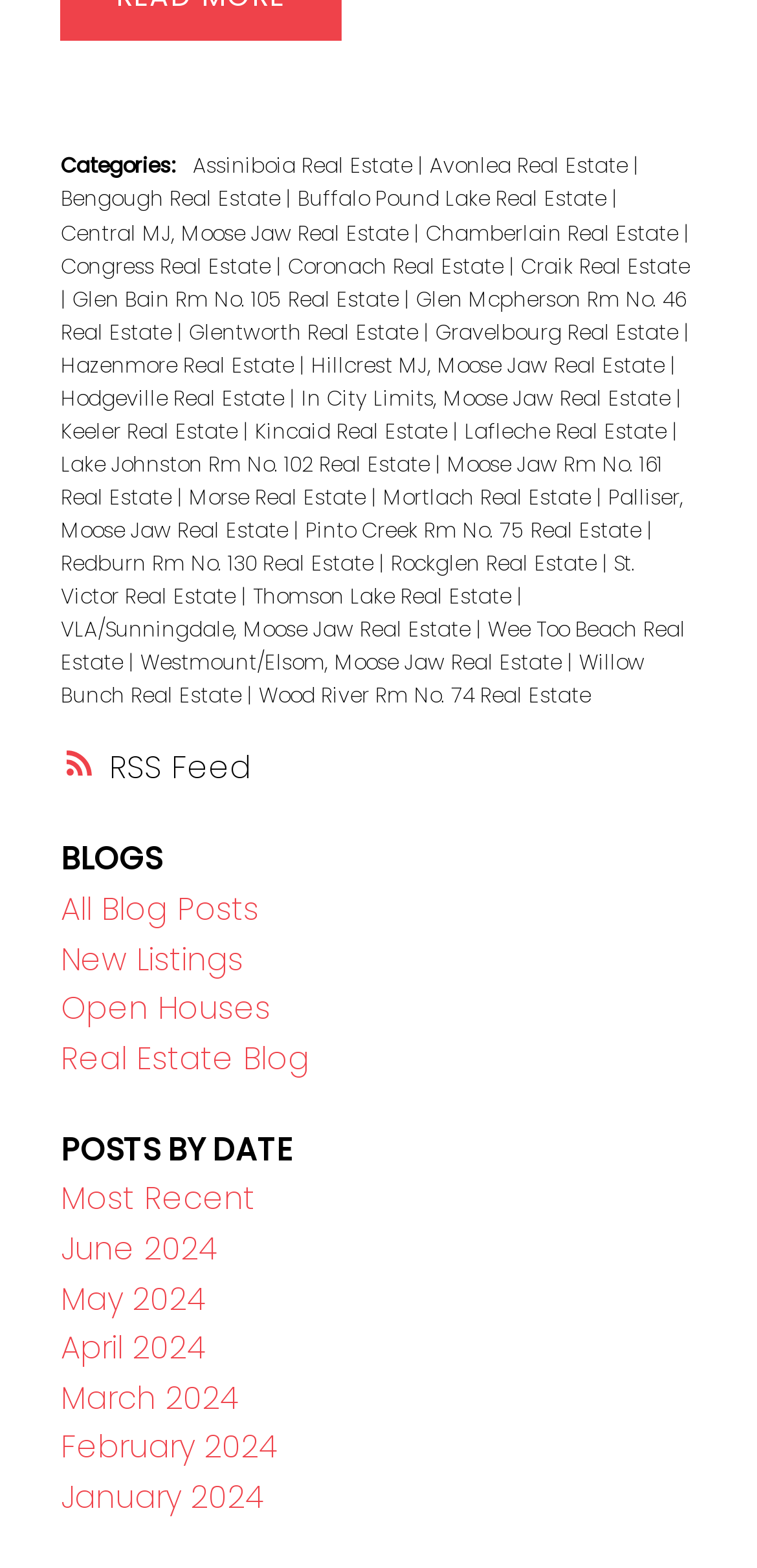Find the bounding box coordinates of the clickable element required to execute the following instruction: "Check out the most recent listings". Provide the coordinates as four float numbers between 0 and 1, i.e., [left, top, right, bottom].

[0.08, 0.751, 0.336, 0.779]